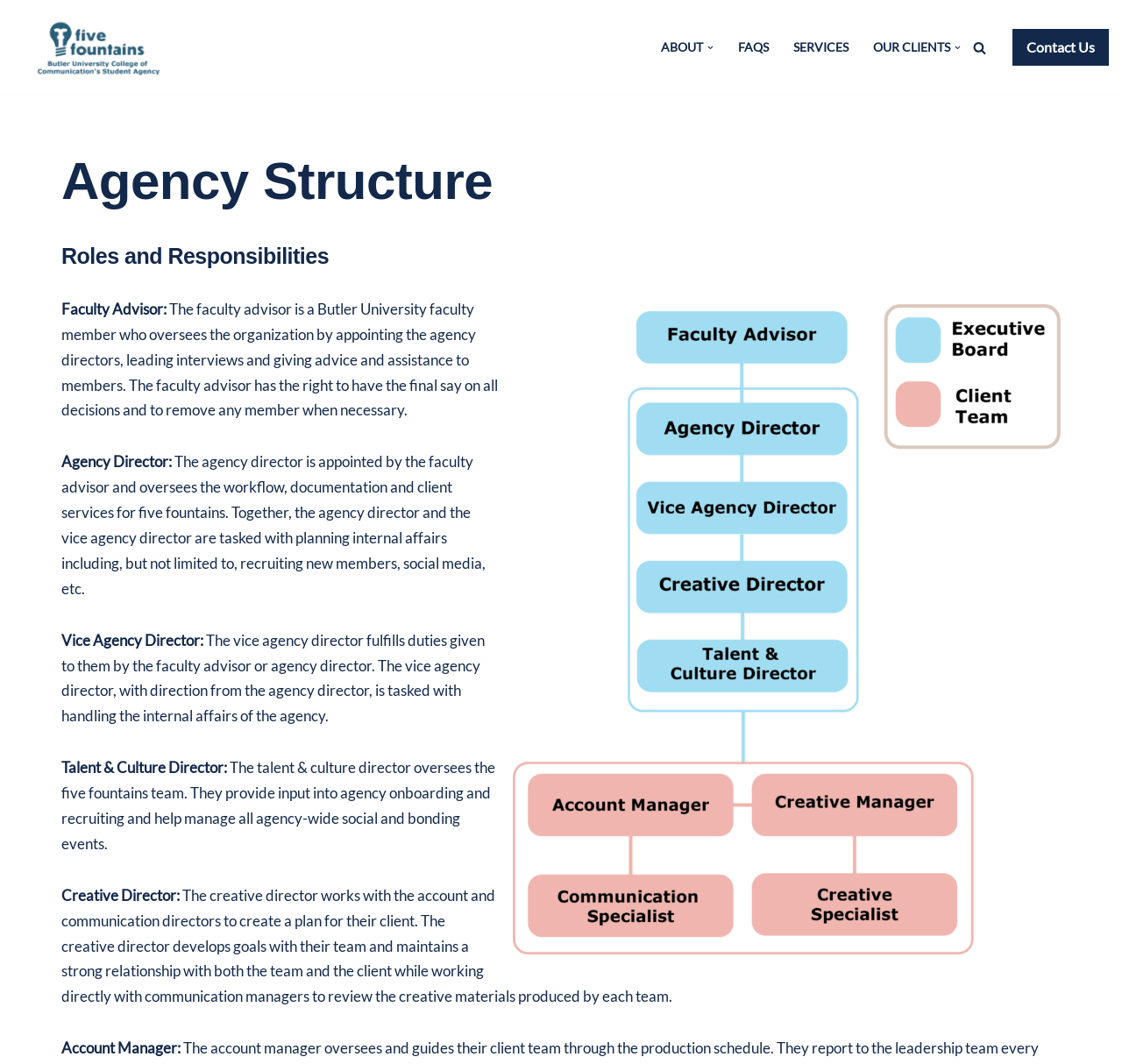How many links are in the Primary Menu?
Answer the question with a single word or phrase derived from the image.

Four